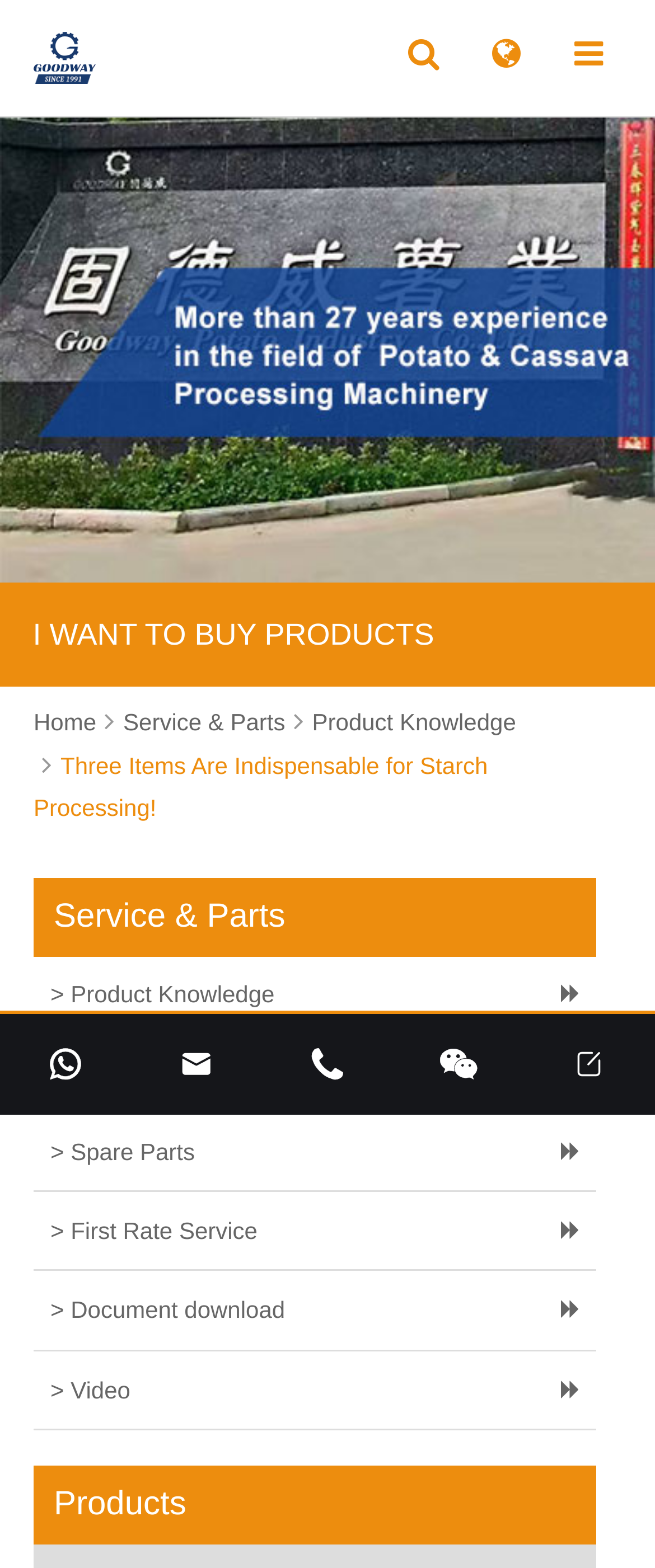Using the element description: "> Service Network", determine the bounding box coordinates for the specified UI element. The coordinates should be four float numbers between 0 and 1, [left, top, right, bottom].

[0.051, 0.66, 0.91, 0.71]